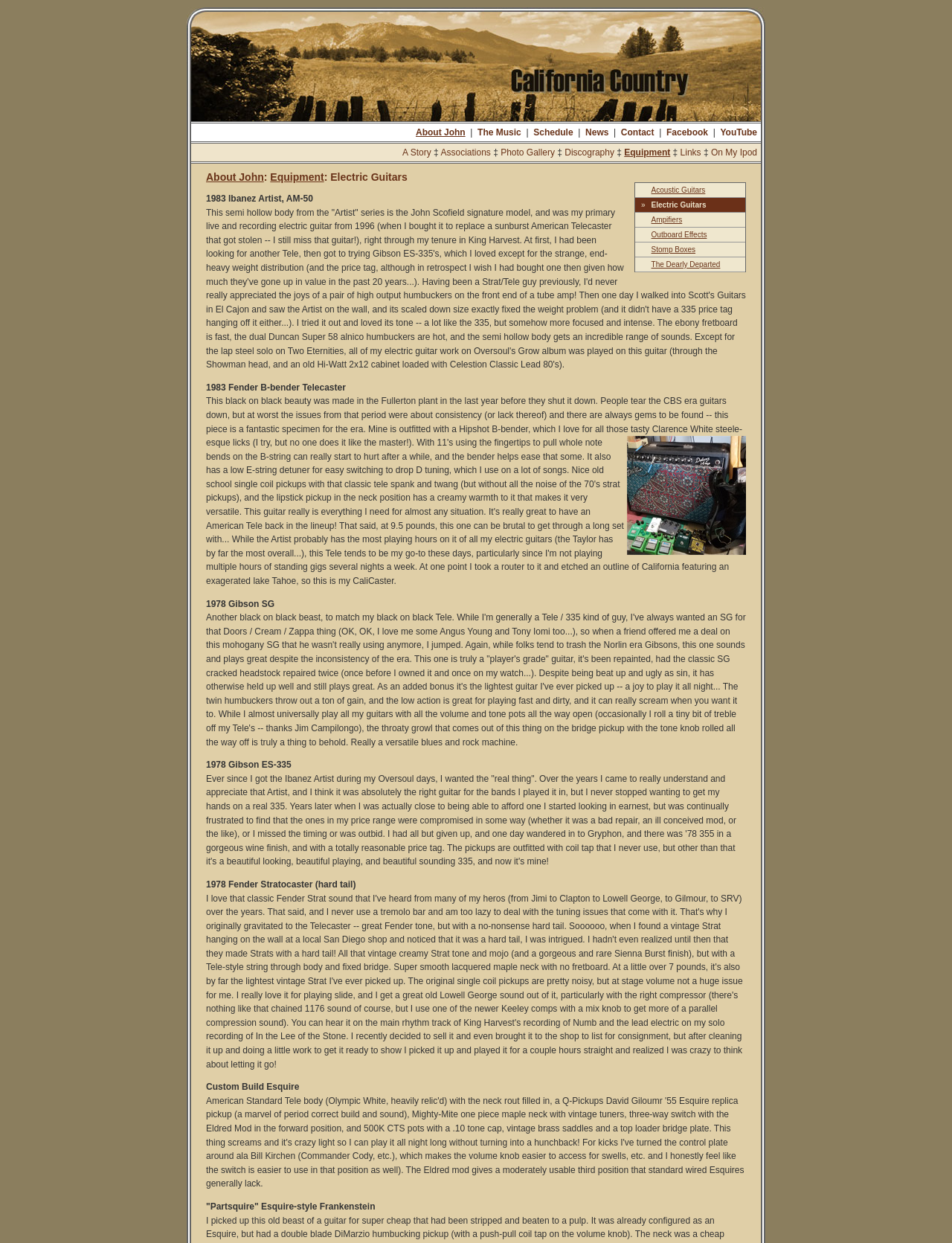Please specify the bounding box coordinates for the clickable region that will help you carry out the instruction: "check Acoustic Guitars".

[0.684, 0.15, 0.741, 0.156]